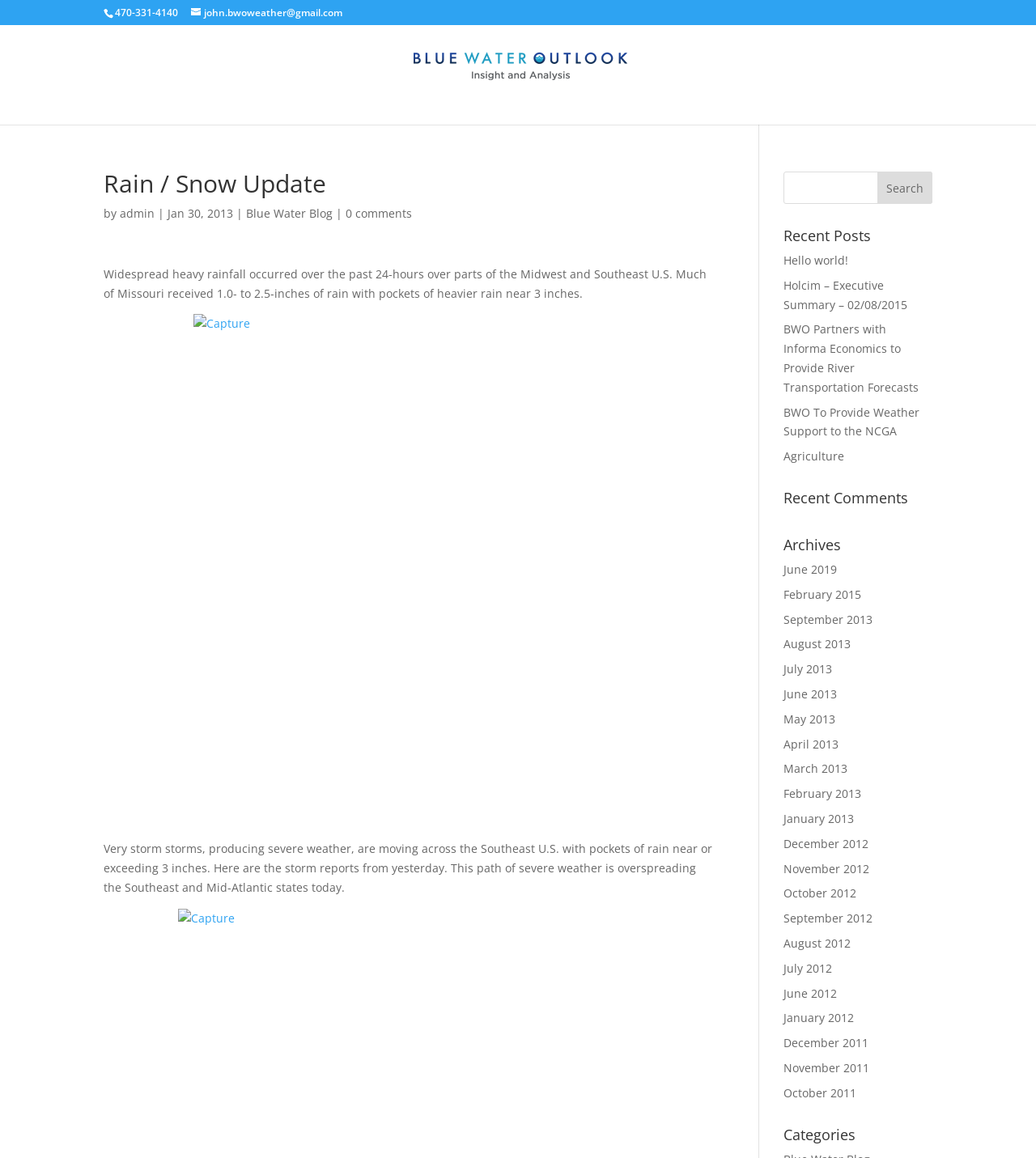Create a full and detailed caption for the entire webpage.

This webpage appears to be a blog or news website focused on weather updates and forecasts. At the top, there is a heading "Rain / Snow Update | Blue Water Outlook" and a contact information section with a phone number, email address, and a link to "Blue Water Outlook" accompanied by an image. Below this, there is a heading "Rain / Snow Update" followed by the author's name "admin" and the date "Jan 30, 2013".

The main content of the webpage is divided into two sections. On the left side, there is a long article discussing widespread heavy rainfall in the Midwest and Southeast U.S., with a link to a "Capture" image. The article also mentions severe weather storms and provides storm reports from the previous day.

On the right side, there are several sections, including "Recent Posts", "Recent Comments", "Archives", and "Categories". The "Recent Posts" section lists several links to articles, including "Hello world!", "Holcim – Executive Summary – 02/08/2015", and others. The "Archives" section lists links to monthly archives from 2011 to 2013. The "Categories" section is empty.

At the top right corner, there is a search bar with a "Search" button.